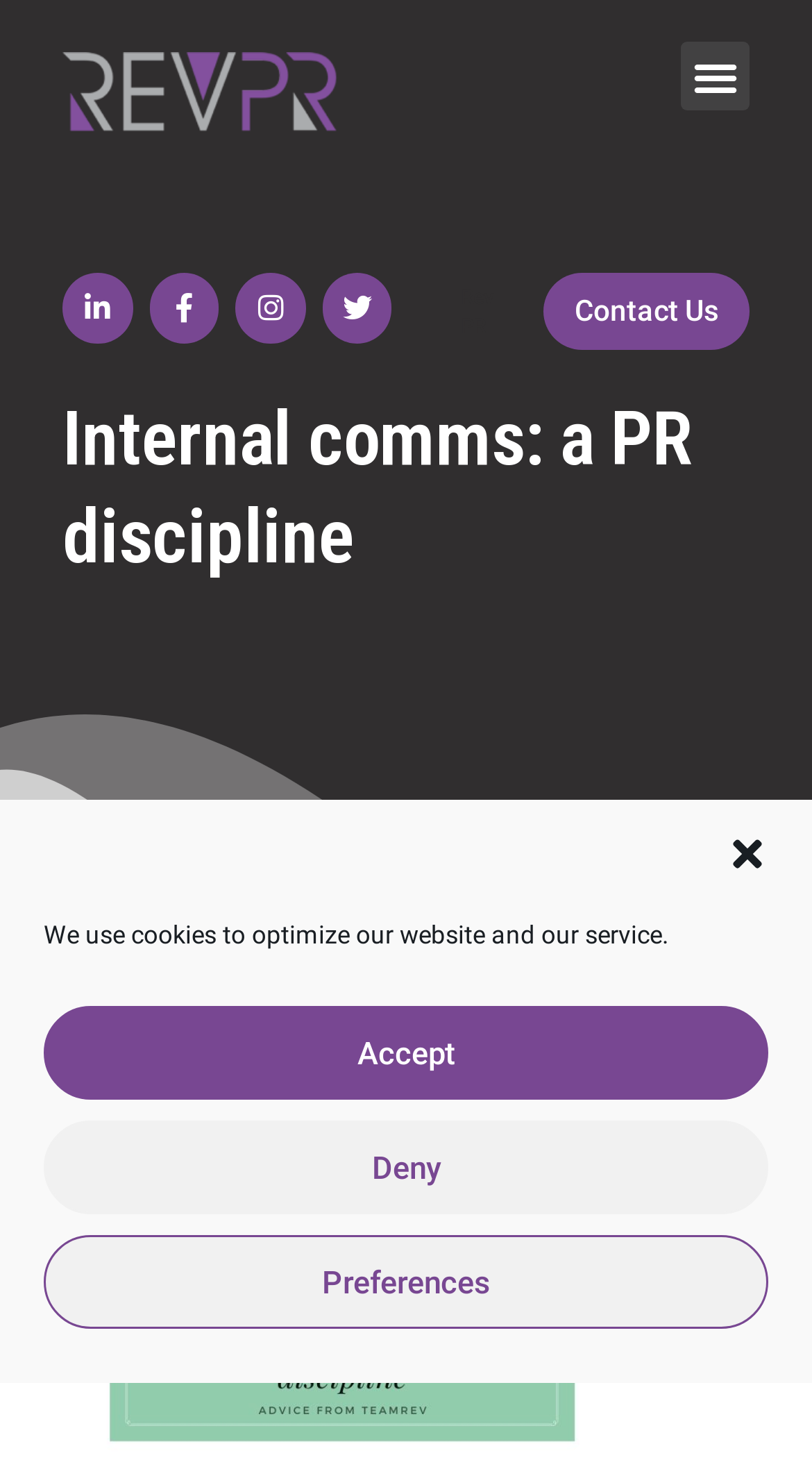Please find the bounding box coordinates of the element that needs to be clicked to perform the following instruction: "Open LinkedIn page". The bounding box coordinates should be four float numbers between 0 and 1, represented as [left, top, right, bottom].

[0.077, 0.187, 0.163, 0.235]